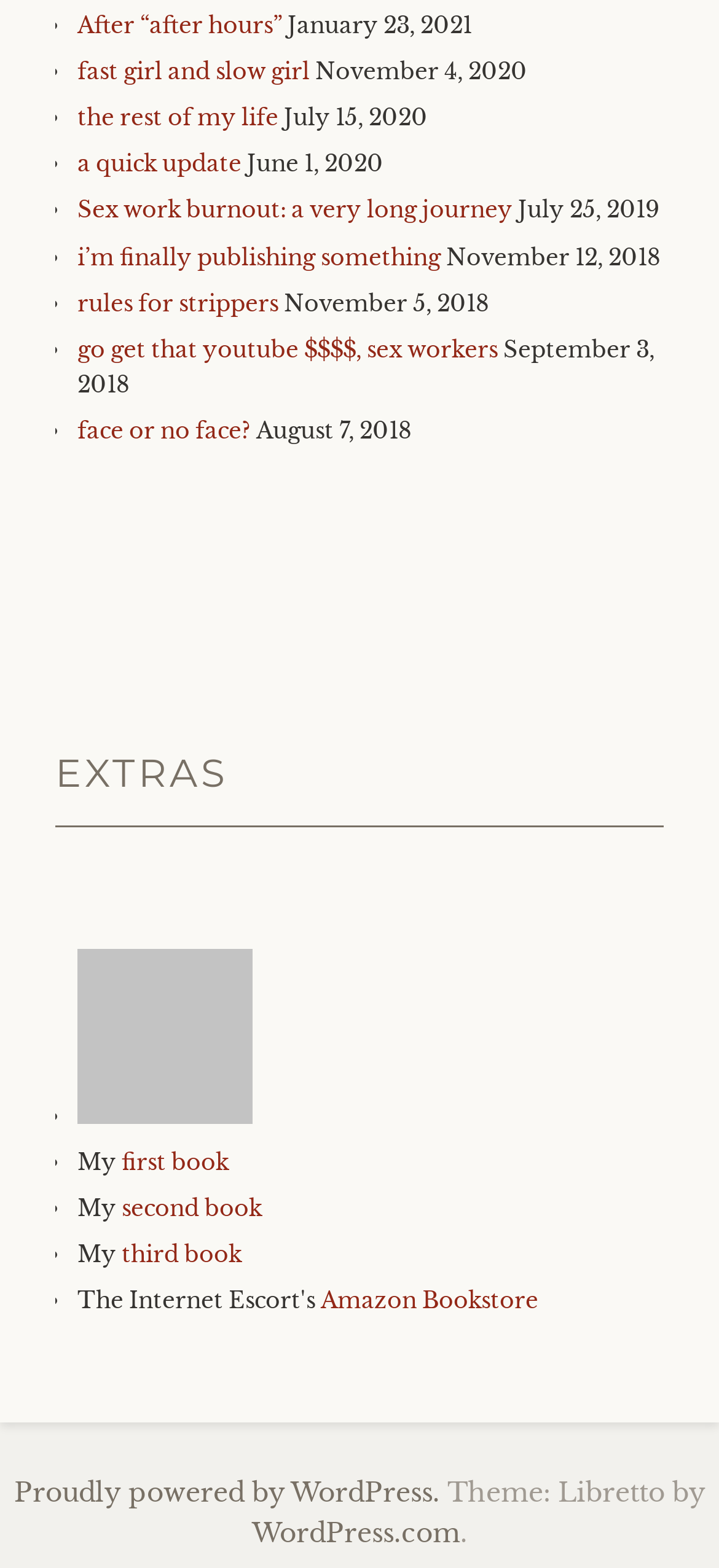For the element described, predict the bounding box coordinates as (top-left x, top-left y, bottom-right x, bottom-right y). All values should be between 0 and 1. Element description: WordPress.com

[0.35, 0.968, 0.64, 0.989]